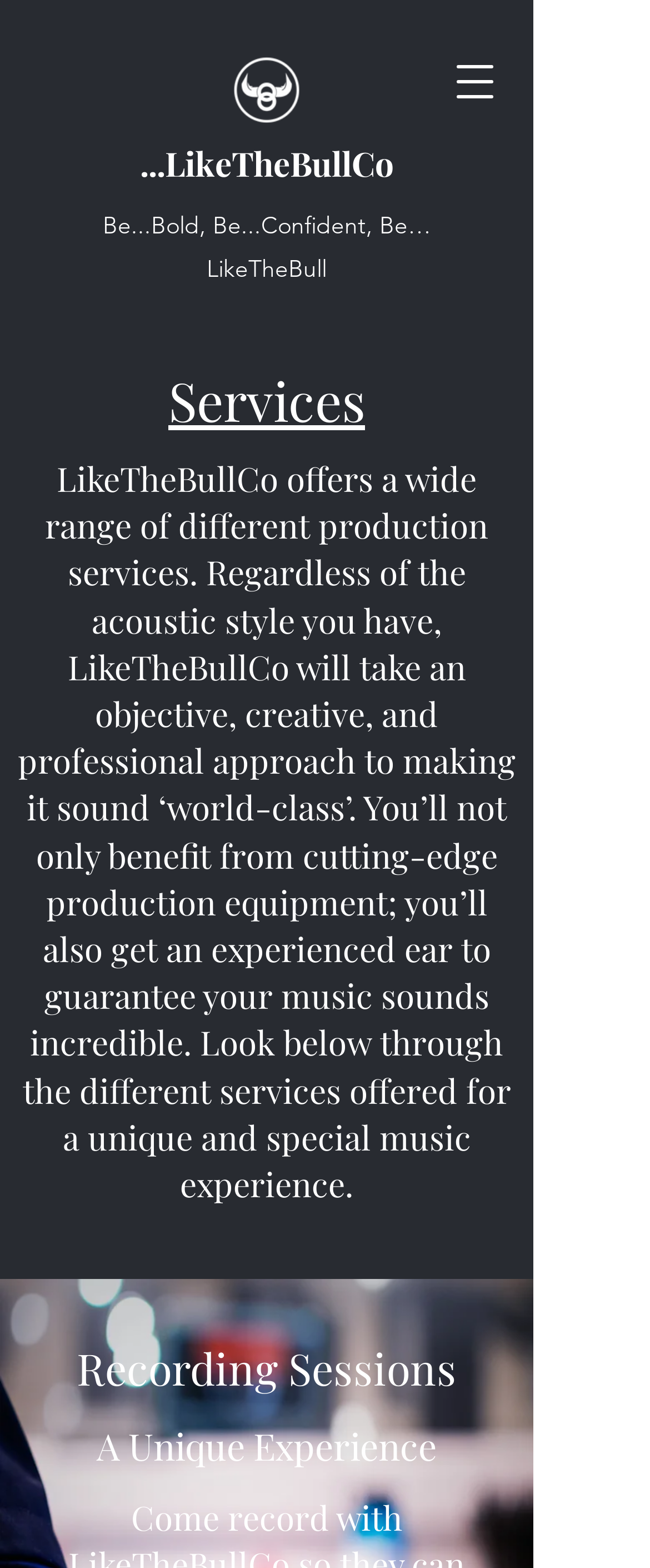Given the description FMCG Expertise, predict the bounding box coordinates of the UI element. Ensure the coordinates are in the format (top-left x, top-left y, bottom-right x, bottom-right y) and all values are between 0 and 1.

None